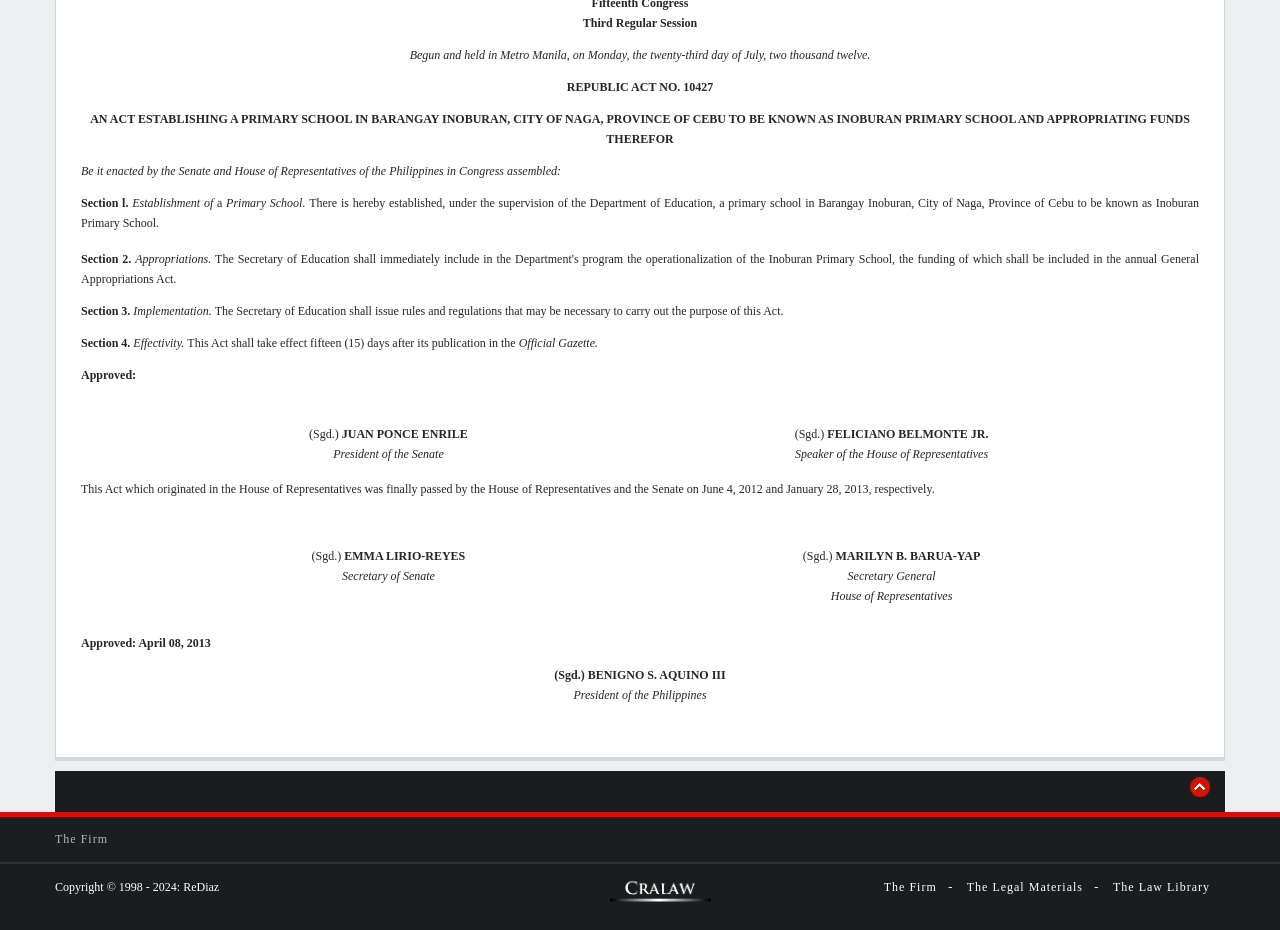Identify the bounding box coordinates for the UI element described by the following text: "title="ChanRobles Virtual Law Library"". Provide the coordinates as four float numbers between 0 and 1, in the format [left, top, right, bottom].

[0.476, 0.94, 0.555, 0.978]